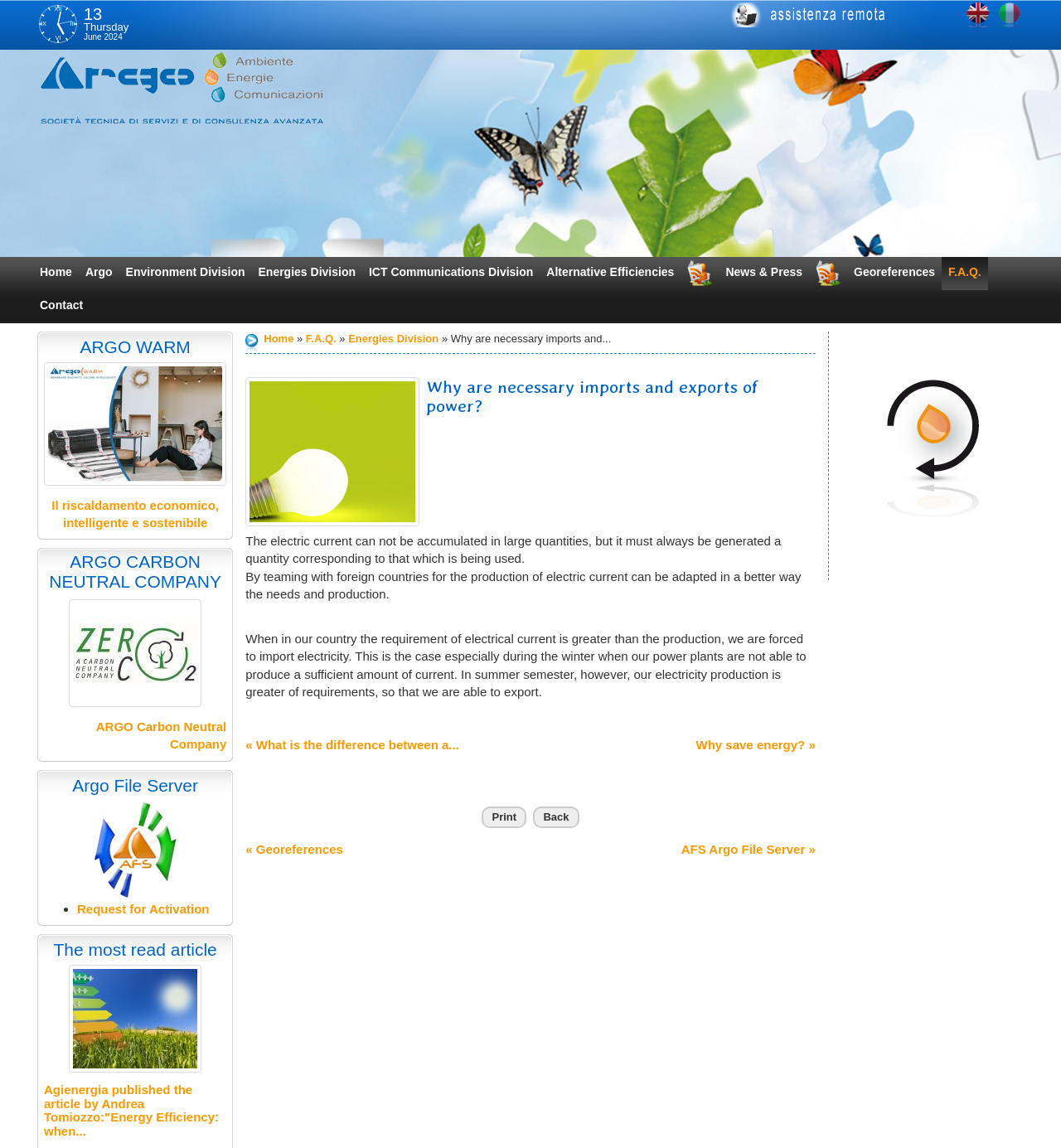Using floating point numbers between 0 and 1, provide the bounding box coordinates in the format (top-left x, top-left y, bottom-right x, bottom-right y). Locate the UI element described here: « Georeferences

[0.231, 0.734, 0.323, 0.746]